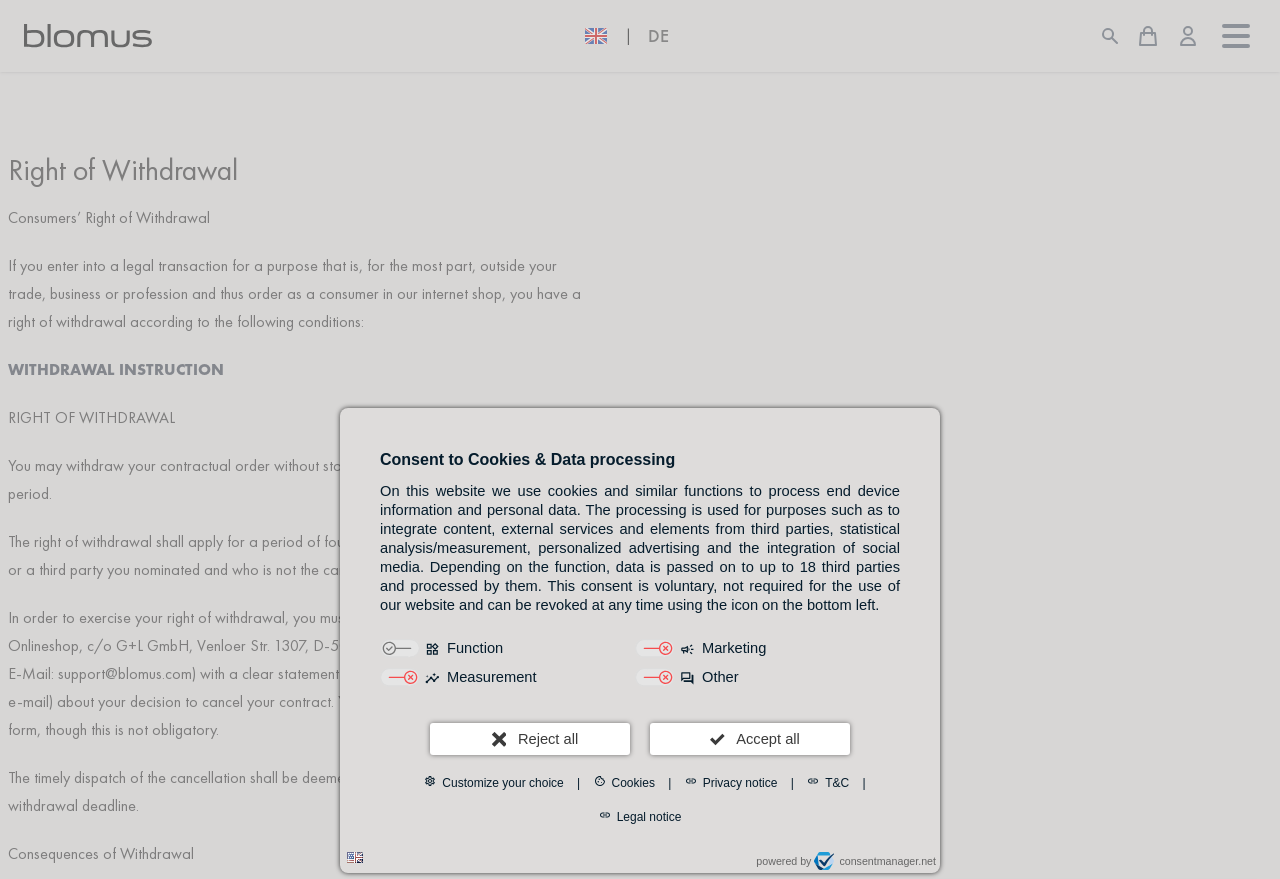Kindly determine the bounding box coordinates for the area that needs to be clicked to execute this instruction: "Click the Language: en button".

[0.268, 0.961, 0.287, 0.989]